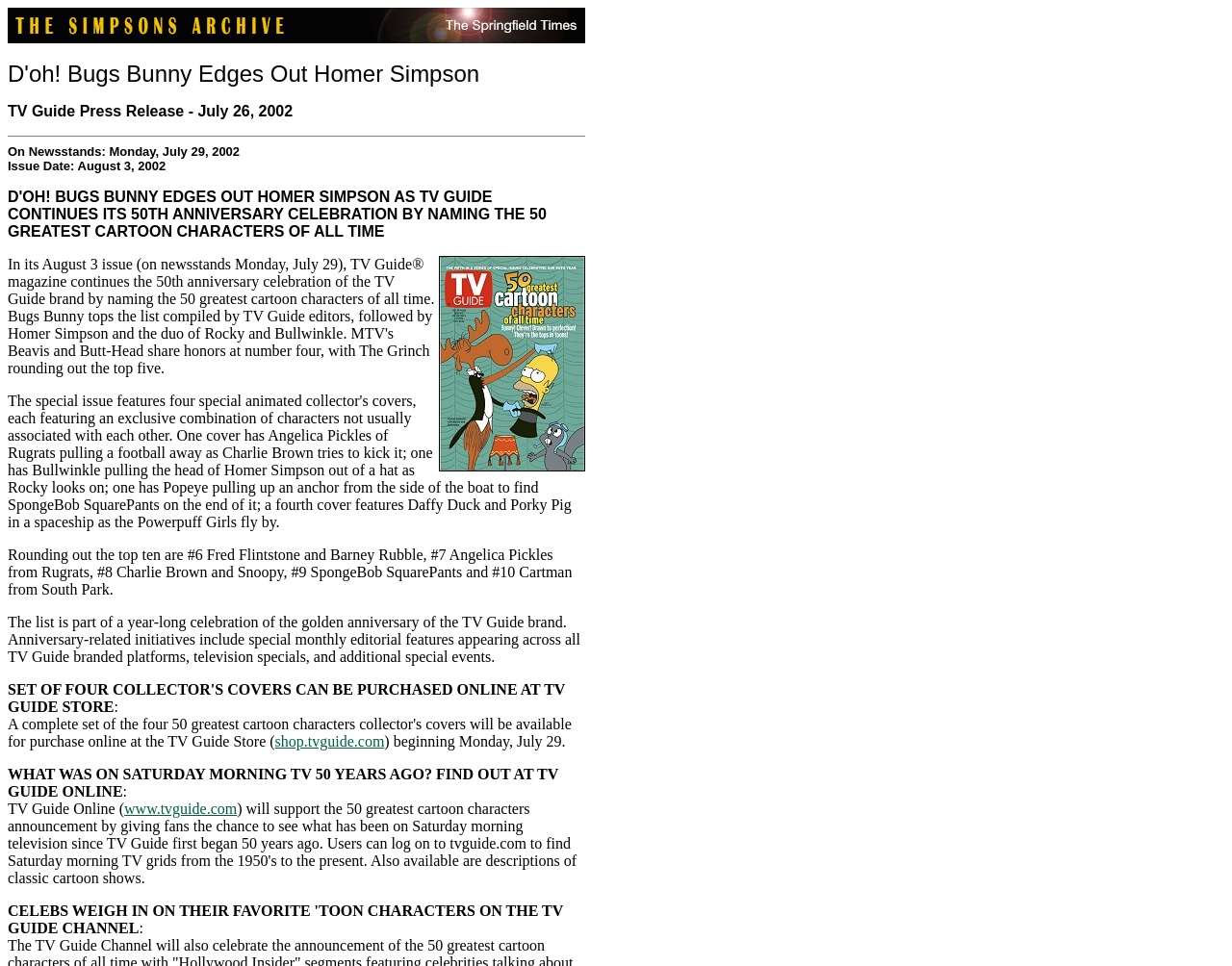What is the issue date of the Springfield Times?
Provide a thorough and detailed answer to the question.

I found the issue date by looking at the text 'Issue Date: August 3, 2002' which is located at the top of the webpage, below the title.